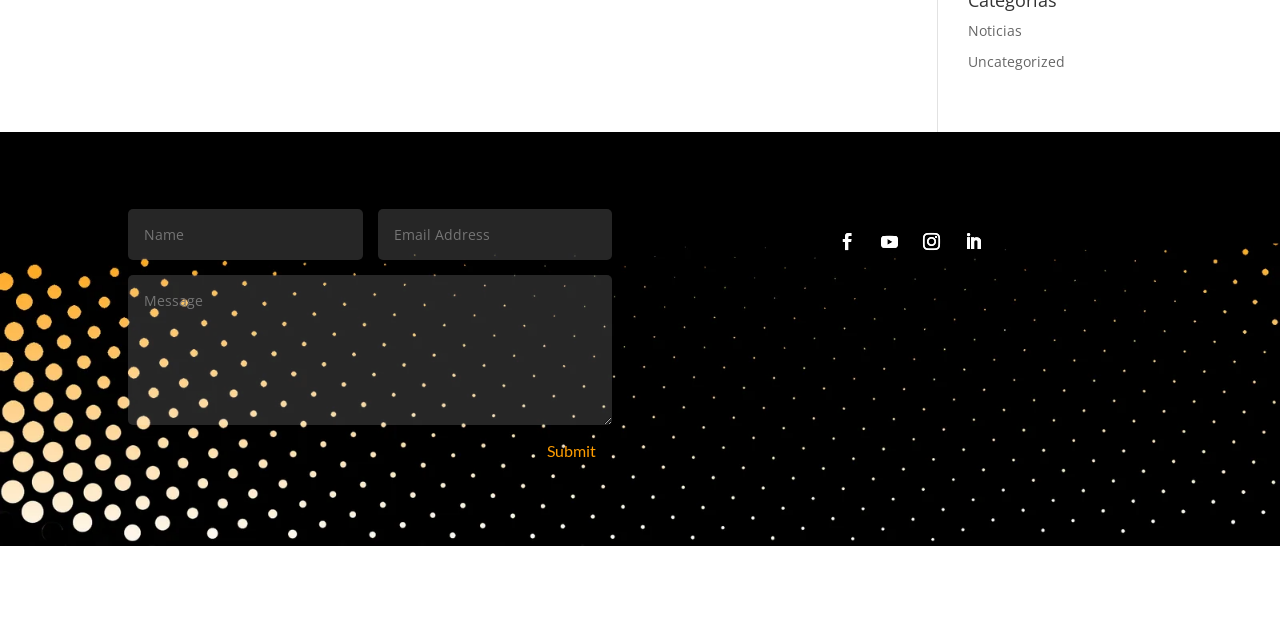Locate the bounding box of the UI element based on this description: "Follow". Provide four float numbers between 0 and 1 as [left, top, right, bottom].

[0.714, 0.351, 0.741, 0.404]